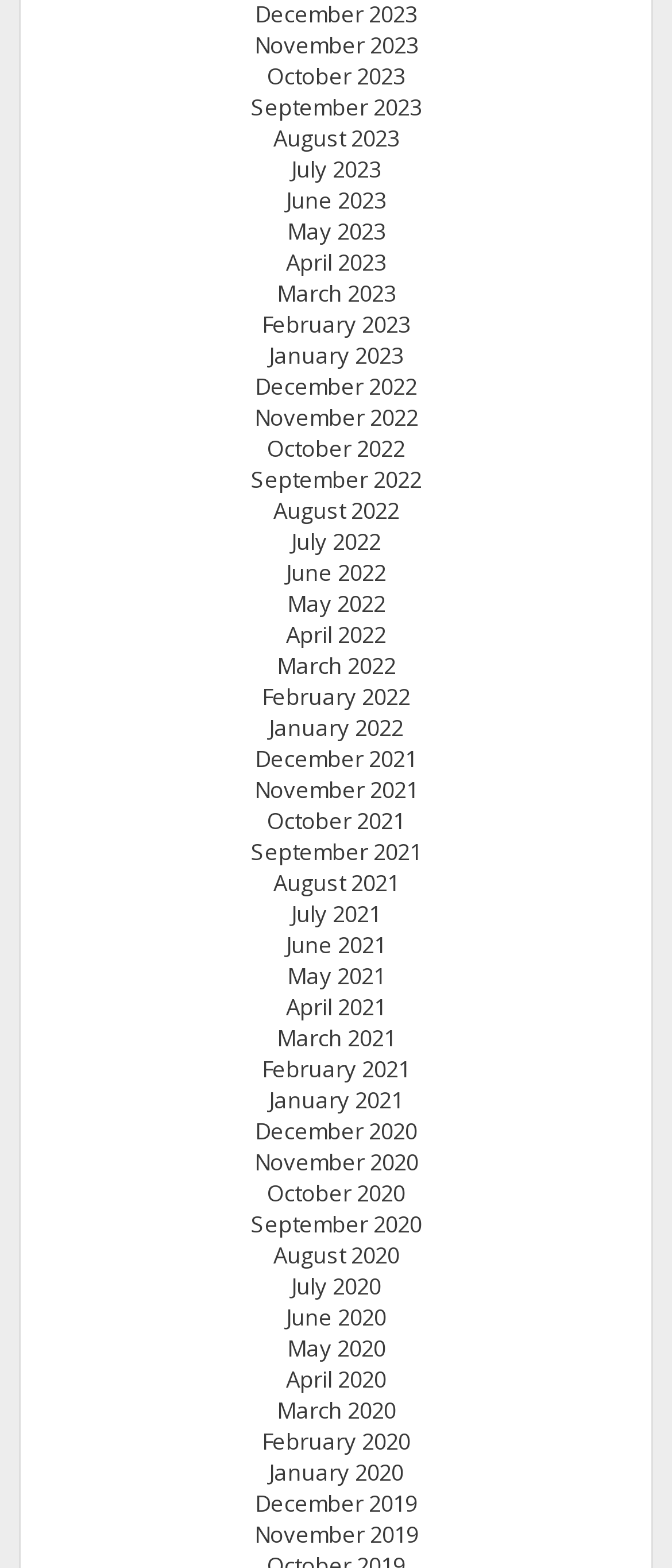Based on the element description: "December 2020", identify the bounding box coordinates for this UI element. The coordinates must be four float numbers between 0 and 1, listed as [left, top, right, bottom].

[0.379, 0.711, 0.621, 0.731]